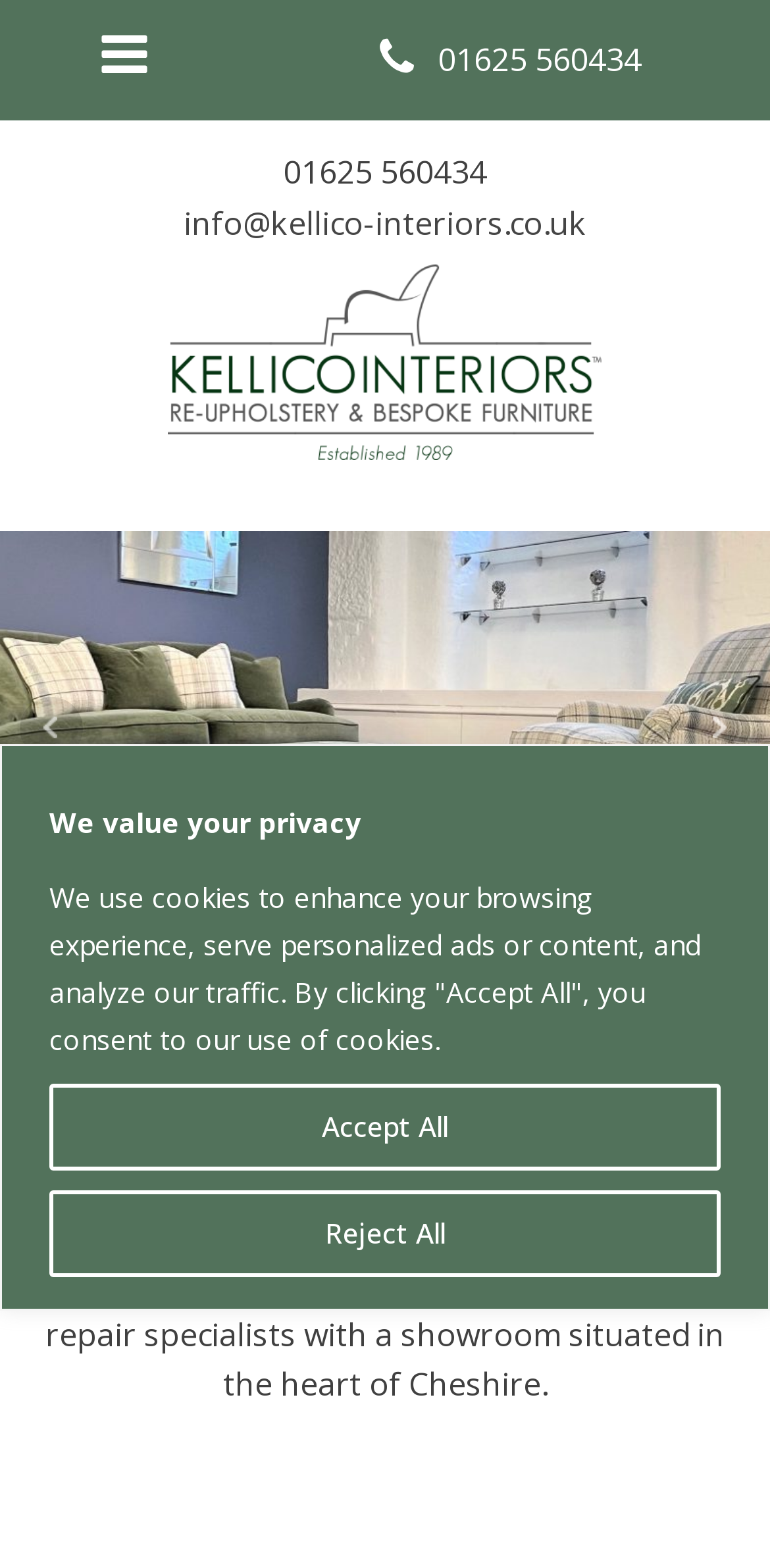What type of furniture does Kellico Interiors design and manufacture?
Make sure to answer the question with a detailed and comprehensive explanation.

I found the type of furniture designed and manufactured by Kellico Interiors by looking at the static text element located at the bottom-center of the webpage, which describes the company as 'Designers and manufacturers of upholstered furniture and headboards'.